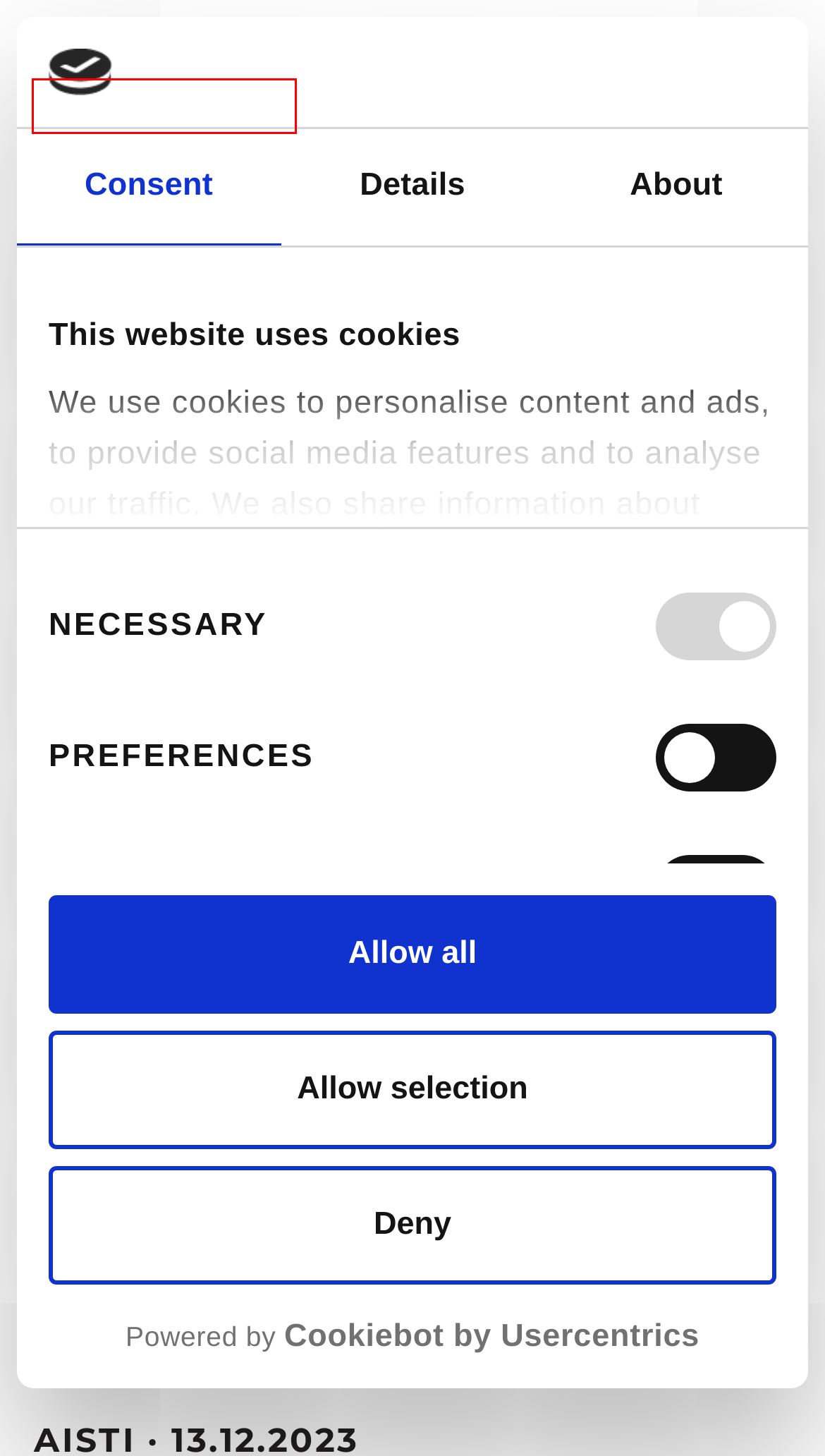You have a screenshot of a webpage with a red bounding box highlighting a UI element. Your task is to select the best webpage description that corresponds to the new webpage after clicking the element. Here are the descriptions:
A. Company - Aisti
B. Home - Aisti
C. Registry and privacy statement  - Aisti
D. Cookie Policy  - Aisti
E. Insights - Aisti
F. Product - Aisti
G. Listen! Archives - Aisti
H. What is behind “Powered by Cookiebot™” - Cookiebot

B